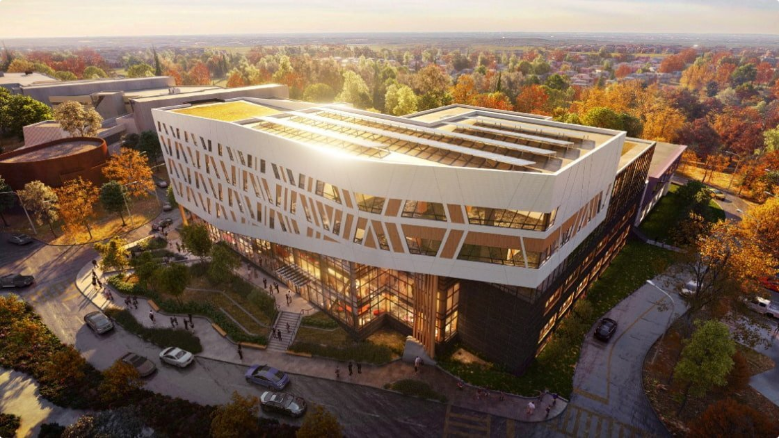Answer the question briefly using a single word or phrase: 
What is the focus of the building's design?

Sustainability and nature integration